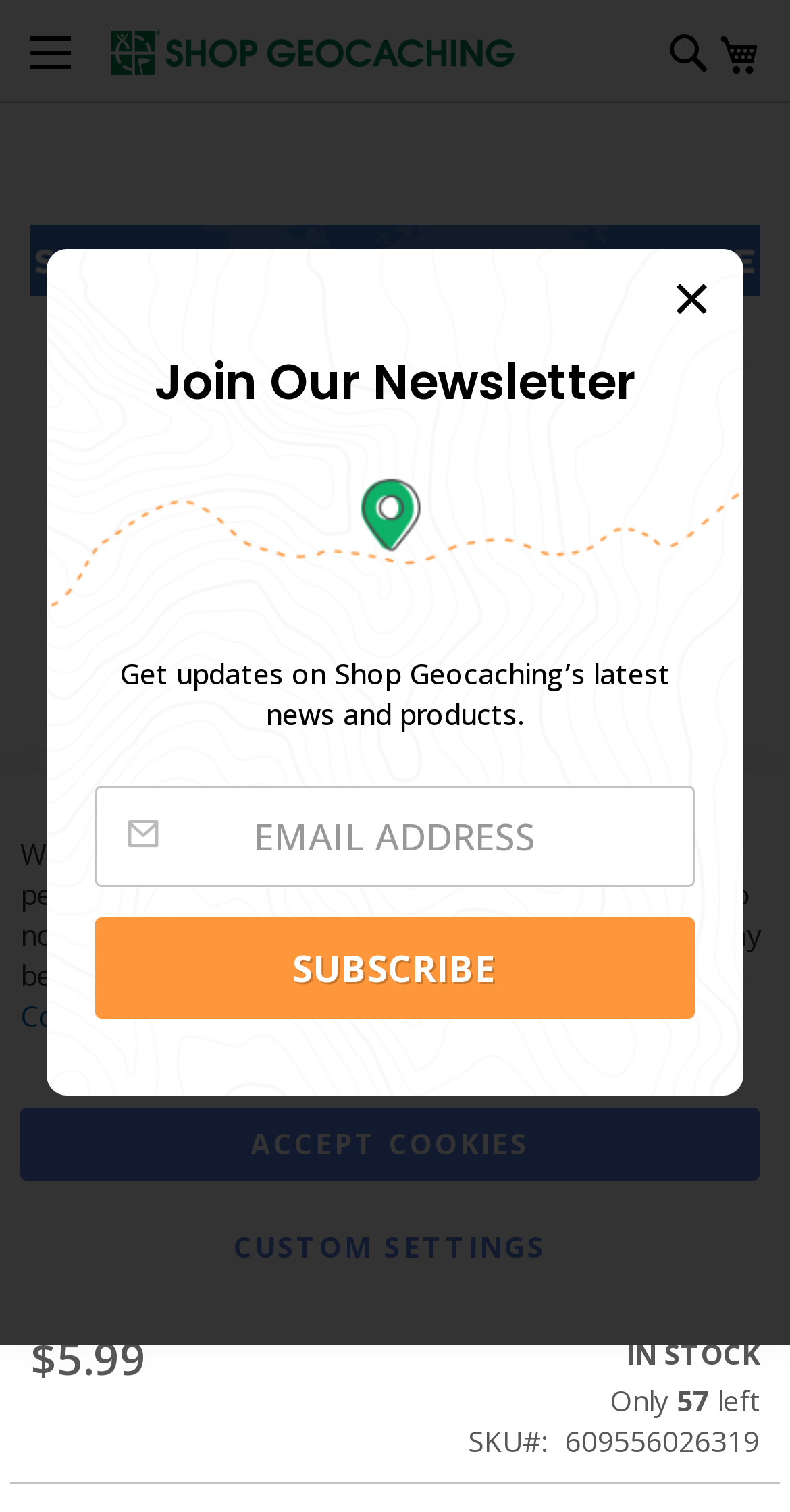Pinpoint the bounding box coordinates of the clickable area needed to execute the instruction: "Review this product". The coordinates should be specified as four float numbers between 0 and 1, i.e., [left, top, right, bottom].

[0.038, 0.853, 0.5, 0.873]